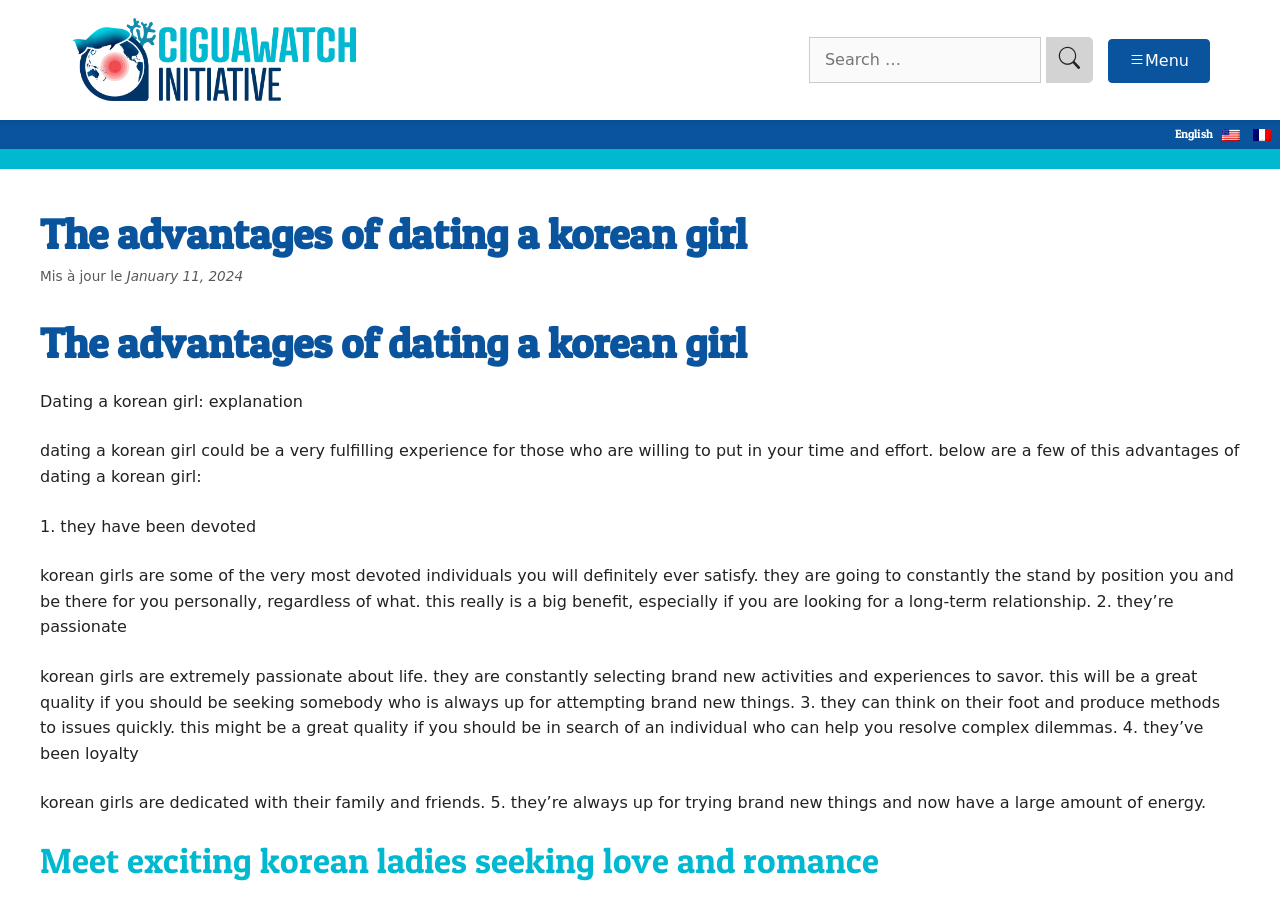Determine which piece of text is the heading of the webpage and provide it.

The advantages of dating a korean girl